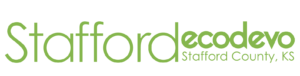Provide a one-word or brief phrase answer to the question:
What does the green color palette symbolize?

Growth and community focus